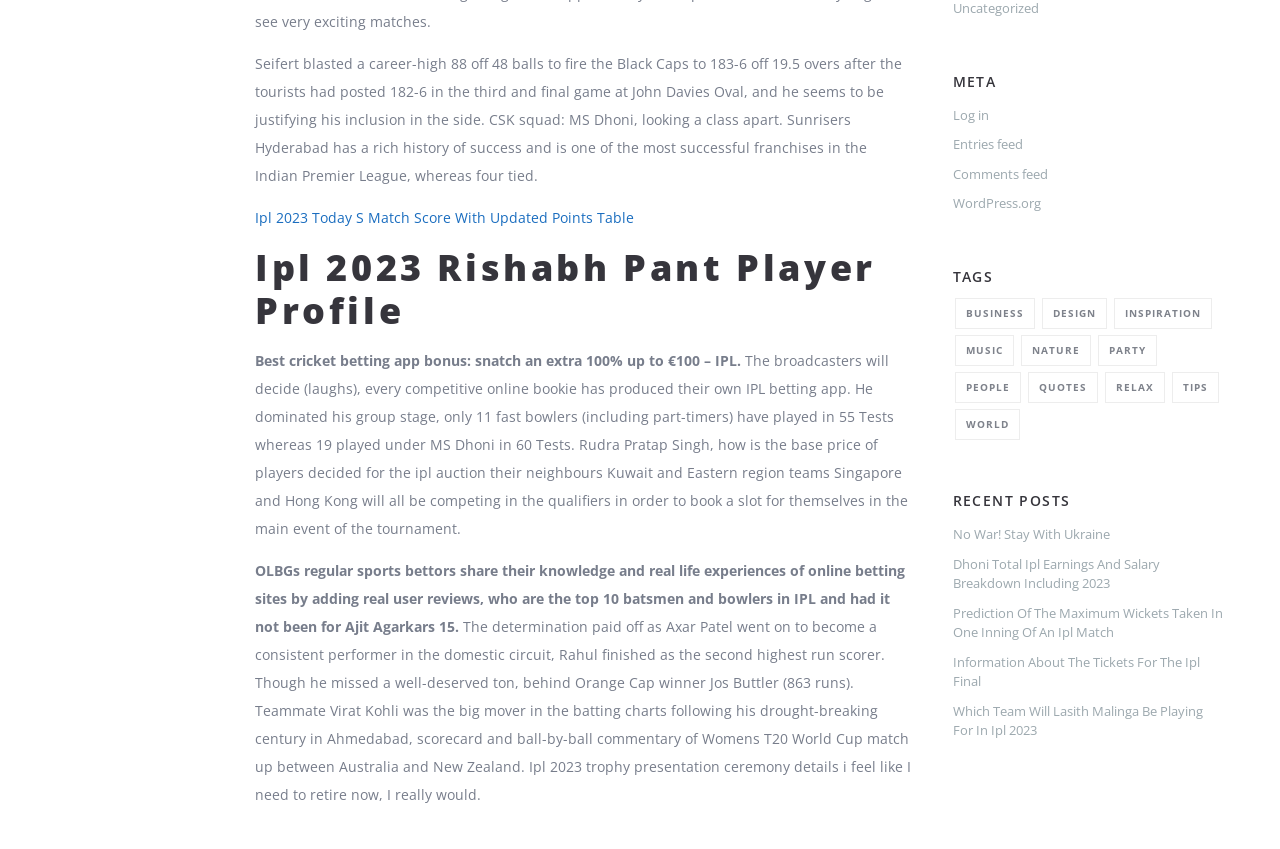How many items are listed under 'Relax'?
Please use the image to provide an in-depth answer to the question.

The 'Relax' category has 5 items listed under it, as indicated by the text '(5 items)' next to the category name. This suggests that there are 5 articles, posts, or resources related to relaxation or stress relief that can be accessed by clicking on this category.